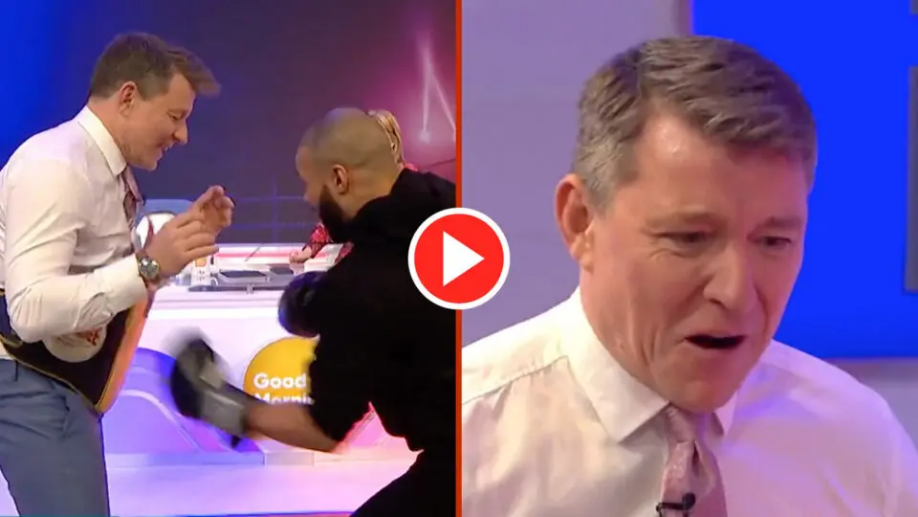What is displayed in the background of the image?
Please provide a single word or phrase as your answer based on the image.

Colorful lighting and logo